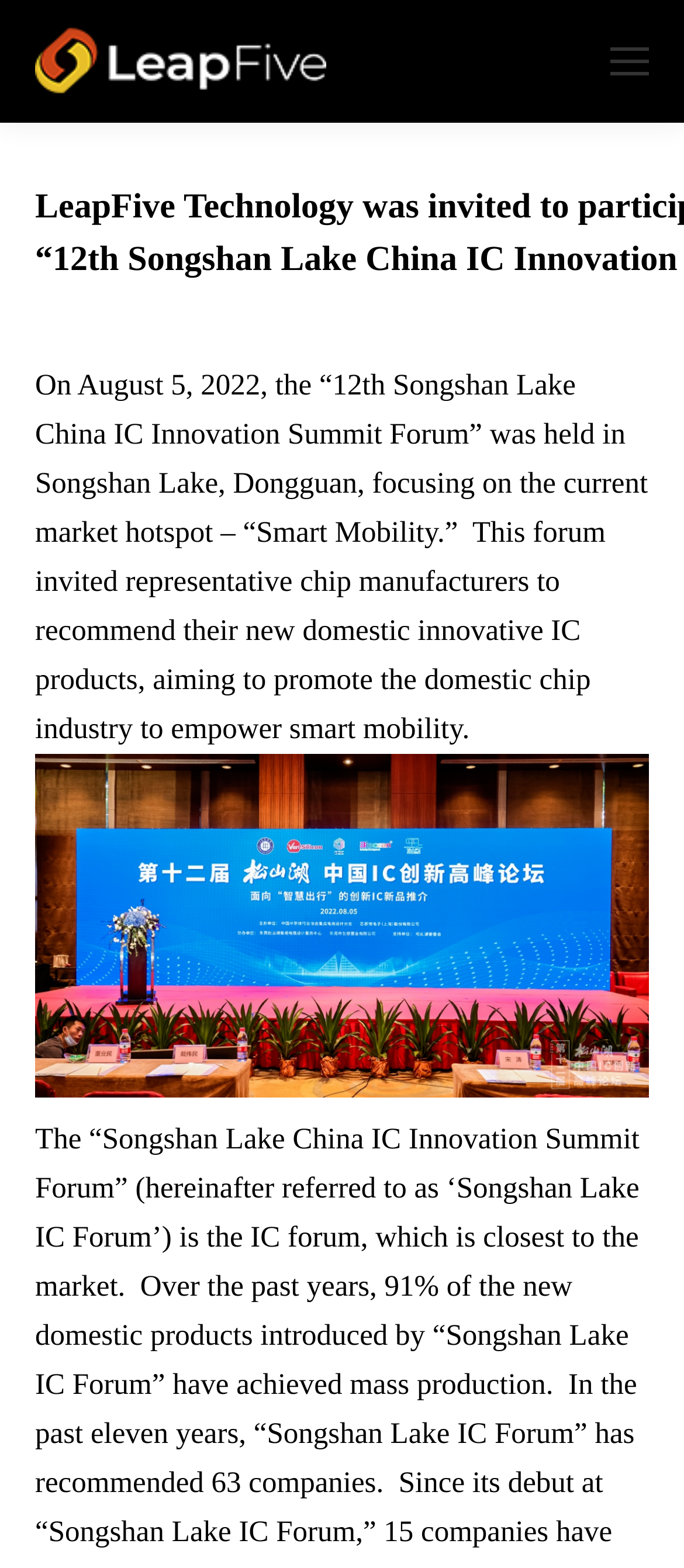Locate the bounding box of the UI element with the following description: "aria-label="Mobile menu icon"".

[0.892, 0.027, 0.949, 0.051]